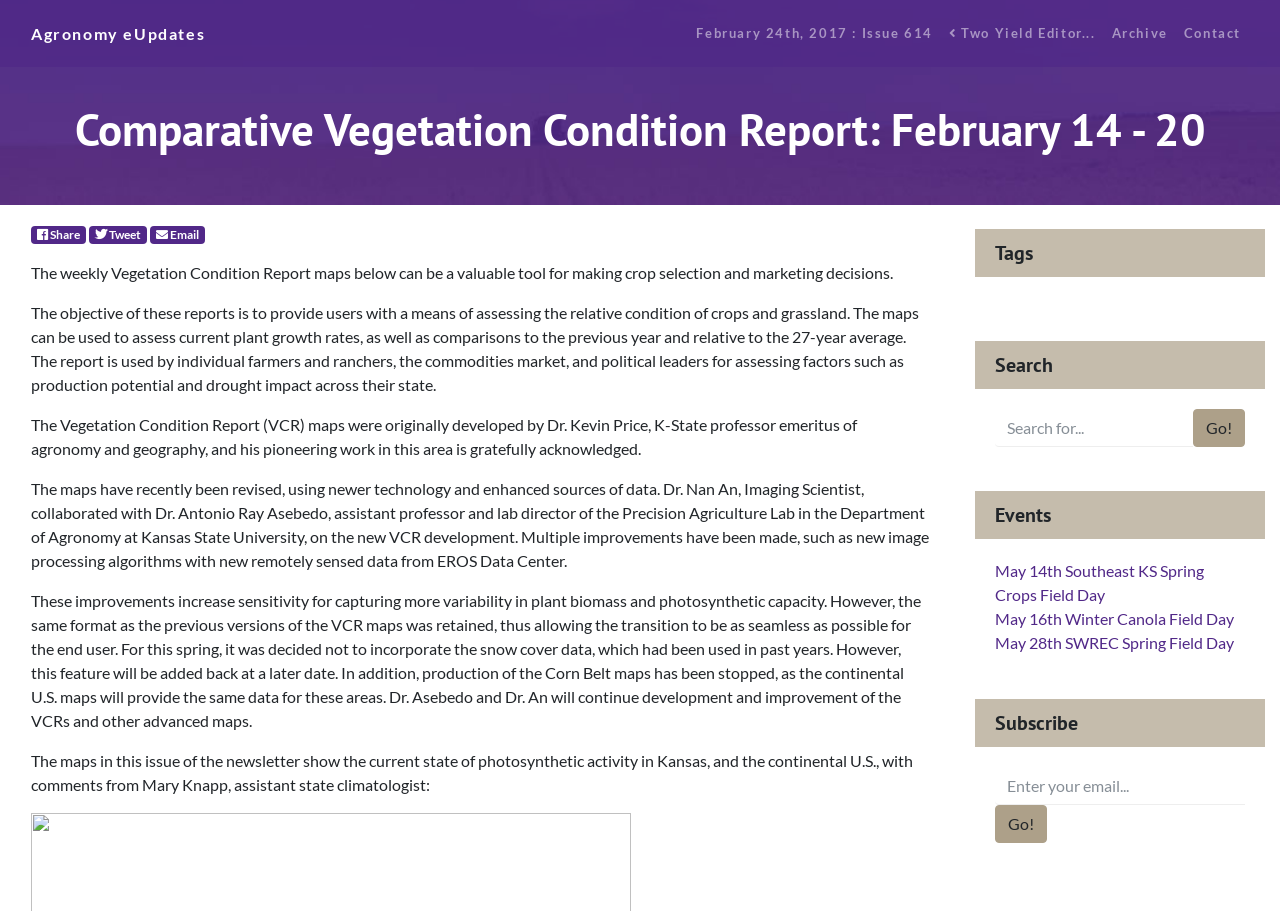Find the bounding box coordinates for the UI element that matches this description: "Agronomy eUpdates".

[0.024, 0.018, 0.16, 0.056]